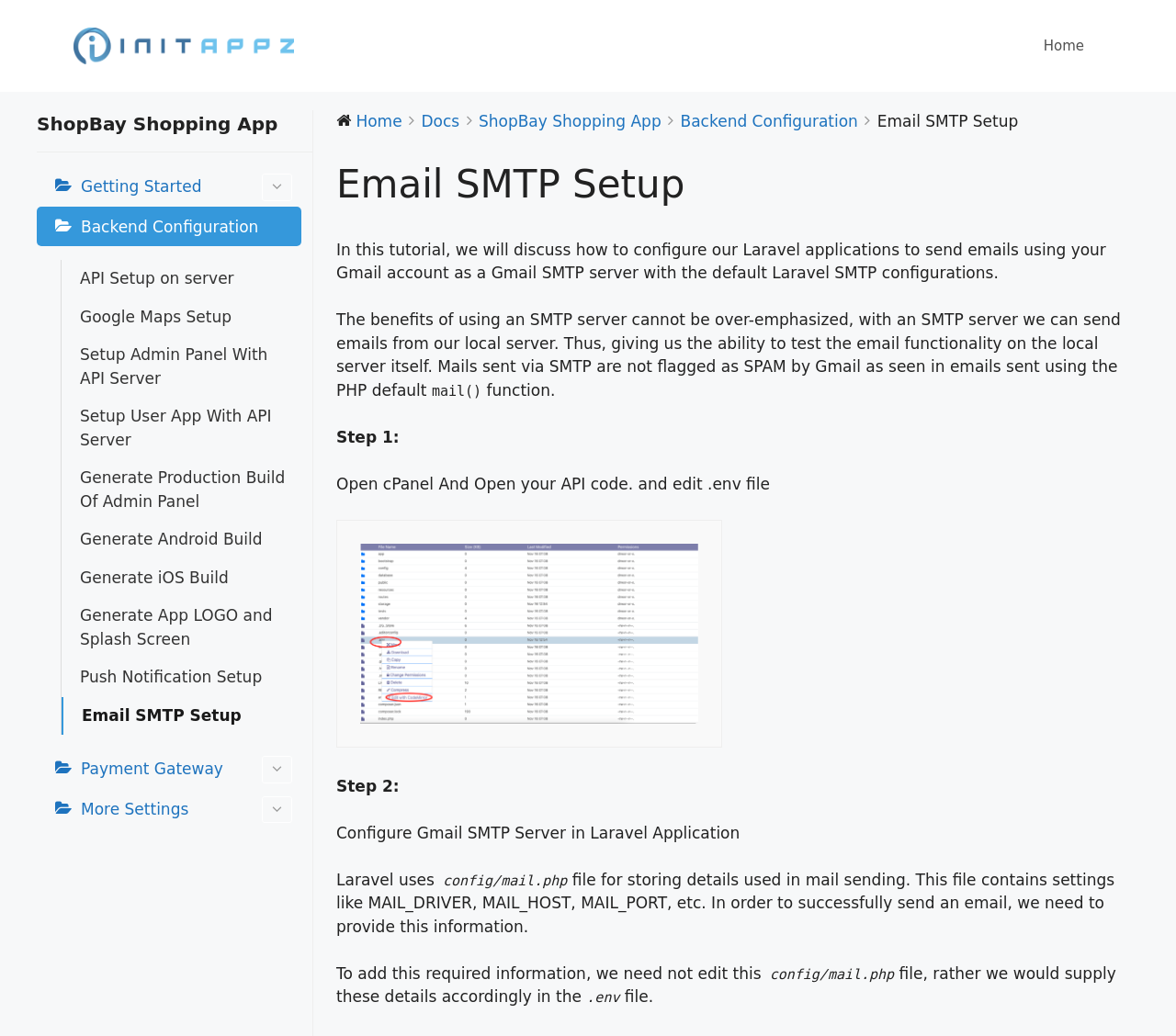What file needs to be edited to configure Gmail SMTP server?
Based on the visual details in the image, please answer the question thoroughly.

Based on the webpage instructions, to configure the Gmail SMTP server, the .env file needs to be edited to provide the required information for mail sending.